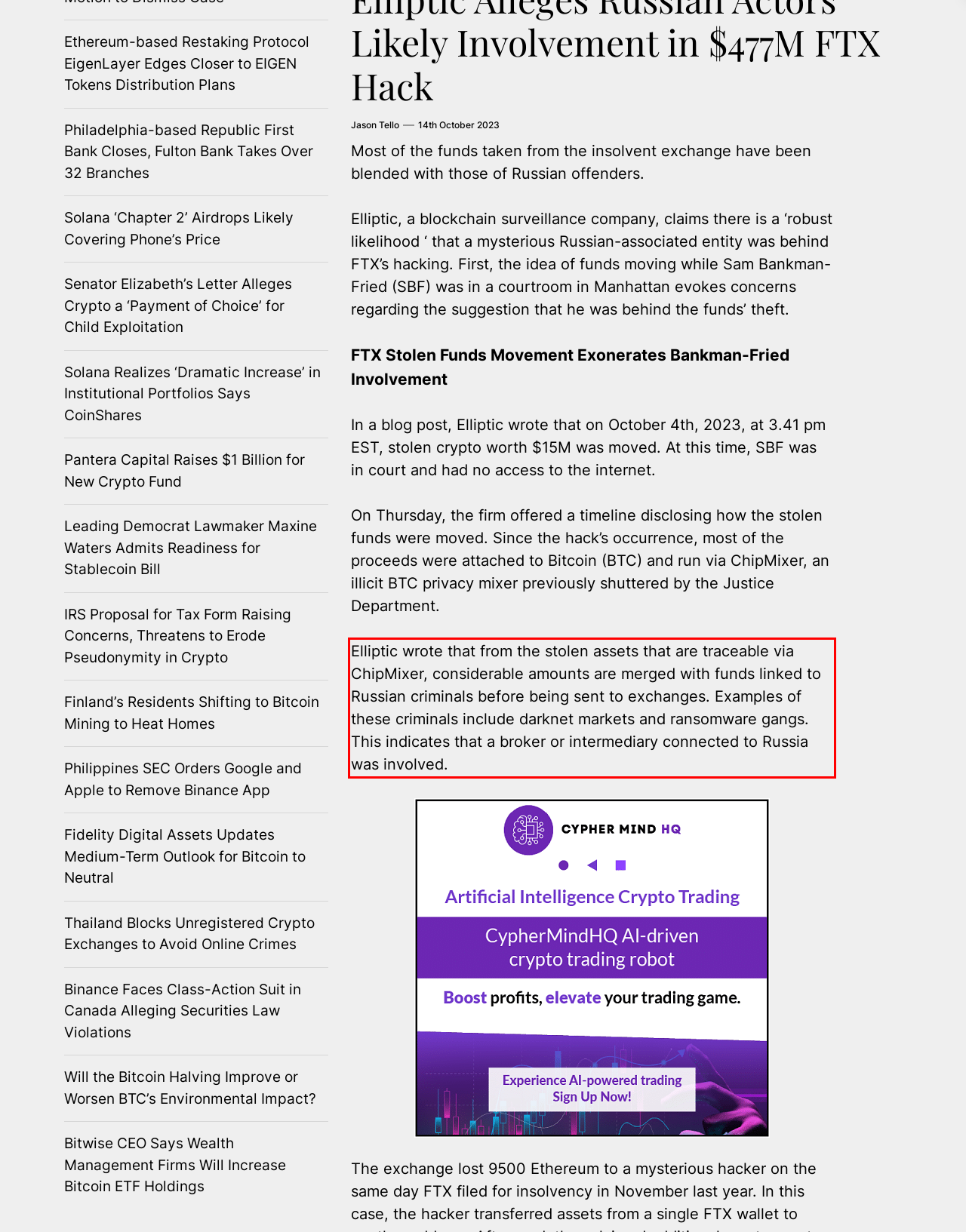Please perform OCR on the text within the red rectangle in the webpage screenshot and return the text content.

Elliptic wrote that from the stolen assets that are traceable via ChipMixer, considerable amounts are merged with funds linked to Russian criminals before being sent to exchanges. Examples of these criminals include darknet markets and ransomware gangs. This indicates that a broker or intermediary connected to Russia was involved.